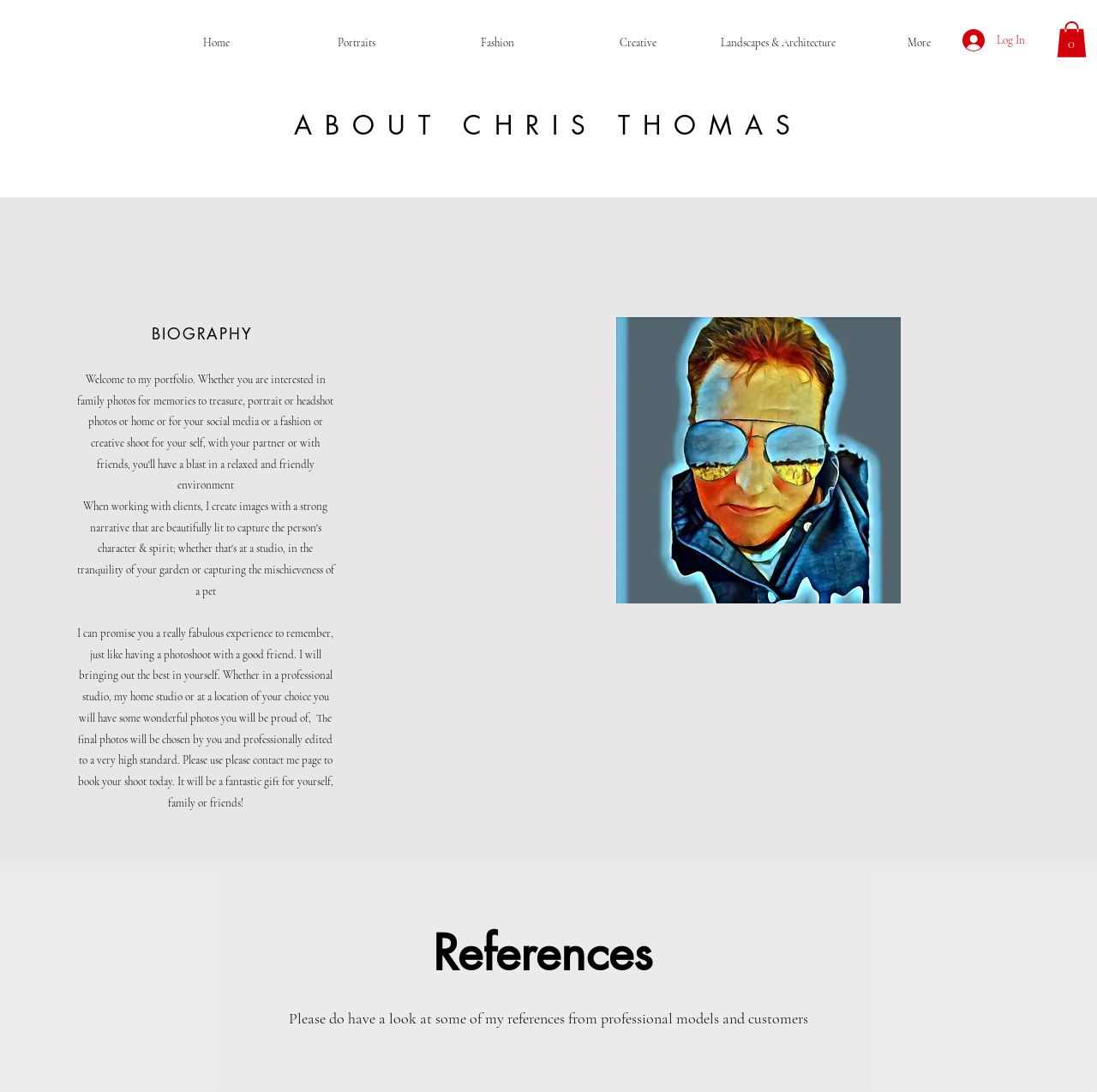Describe the webpage meticulously, covering all significant aspects.

The webpage is about Chris Thomas Photo, specifically the "About Me" section. At the top, there is a navigation menu with links to different sections of the website, including "Home", "Portraits", "Fashion", "Creative", and "Landscapes & Architecture". To the right of the navigation menu, there are two buttons: "Log In" and "Cart with 0 items".

Below the navigation menu, there is a large heading that reads "ABOUT CHRIS THOMAS". Underneath this heading, there is a subheading "BIOGRAPHY" followed by a brief paragraph of text that describes Chris Thomas' photography experience and style. The text is accompanied by a small image on the right side.

Further down the page, there is a heading "References" followed by a paragraph of text that invites visitors to read reviews from professional models and customers. There are no other images on the page besides the small one accompanying the biography text.